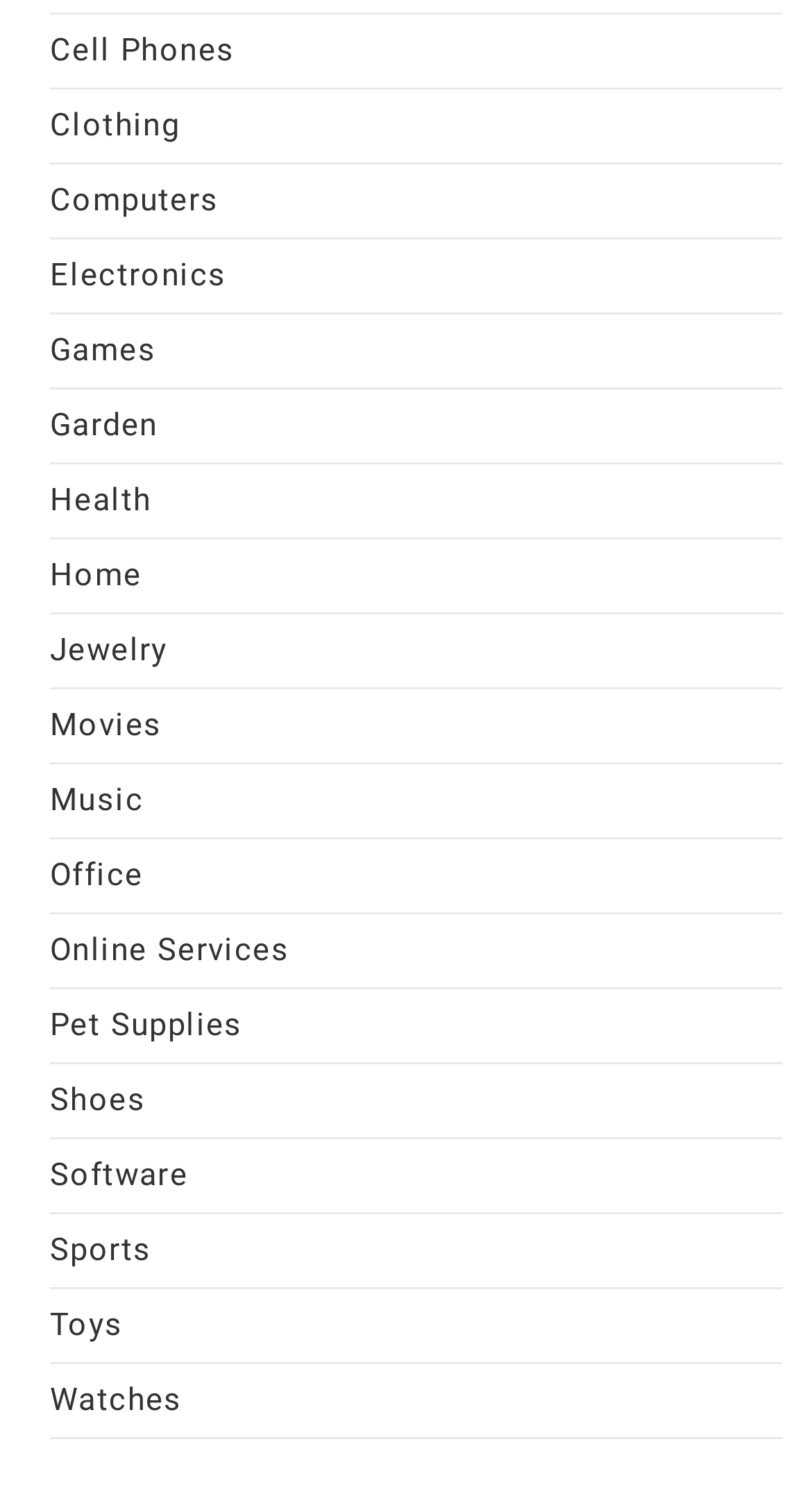Please determine the bounding box coordinates of the area that needs to be clicked to complete this task: 'View Health products'. The coordinates must be four float numbers between 0 and 1, formatted as [left, top, right, bottom].

[0.062, 0.324, 0.187, 0.349]